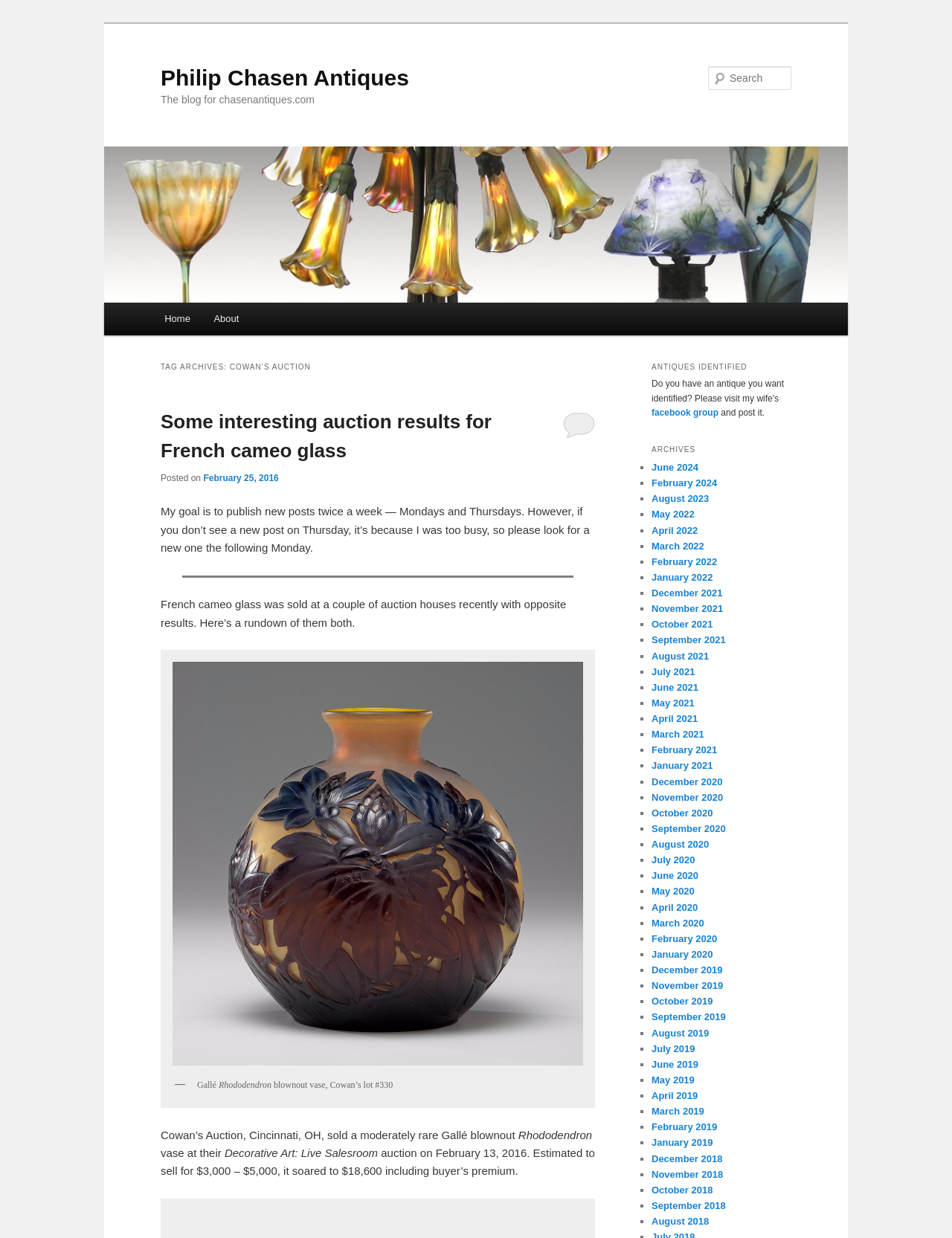Use one word or a short phrase to answer the question provided: 
What type of auction is mentioned in the blog post?

Decorative Art: Live Salesroom